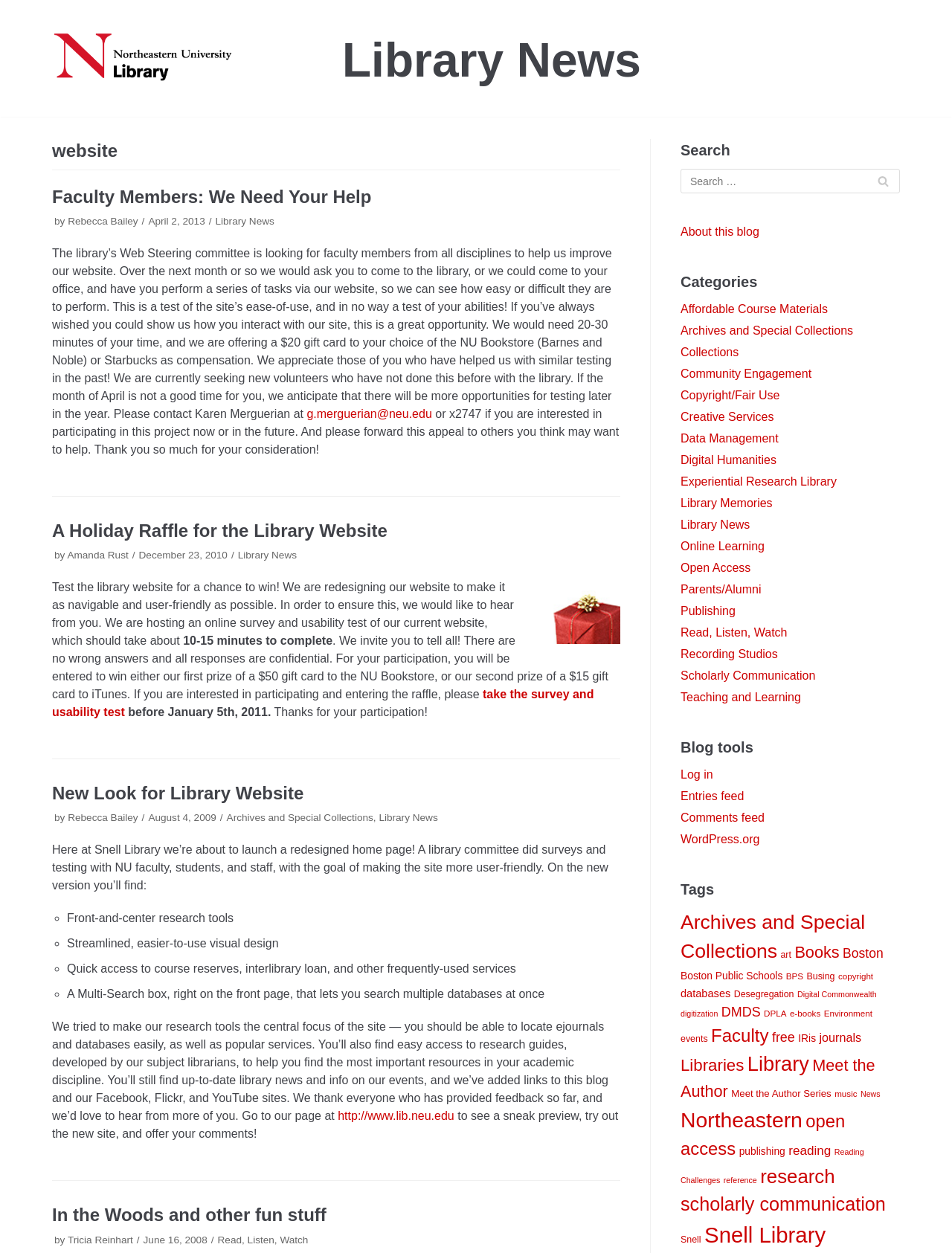Kindly determine the bounding box coordinates for the area that needs to be clicked to execute this instruction: "Search for something".

[0.715, 0.134, 0.945, 0.154]